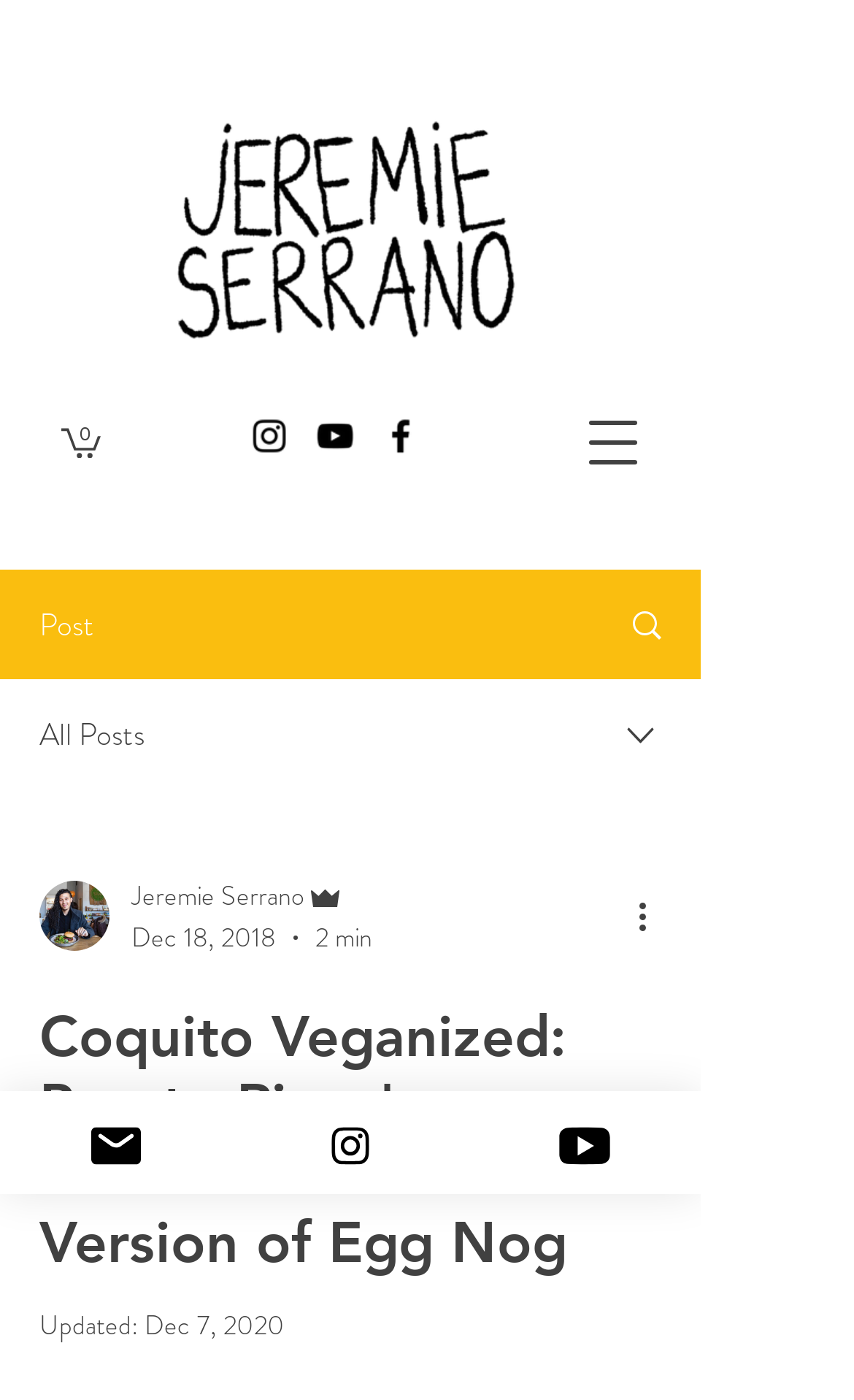Describe all the significant parts and information present on the webpage.

This webpage is about Coquito, a Puerto Rican drink similar to Piña Colada. At the top, there is a large image of a Coquito drink, taking up about half of the screen width. Below the image, there is a cart icon with the text "Cart with 0 items" and a social bar with links to Instagram, YouTube, and Facebook, each represented by a black icon.

On the top-right corner, there is a navigation menu button labeled "Open navigation menu". Below it, there are several links and buttons, including "Post", "All Posts", and a combobox with a writer's picture and name, Jeremie Serrano, who is an admin. The combobox also displays the date "Dec 18, 2018" and the time it takes to read the post, "2 min".

The main content of the webpage is a heading that reads "Coquito Veganized: Puerto Rican's Infamous Coconut Version of Egg Nog". Below the heading, there is a block of text, but its content is not specified. At the bottom of the page, there are links to "Email", "Instagram", and "YouTube", each accompanied by an image.

On the bottom-left corner, there is a text "Updated: Dec 7, 2020", indicating when the post was last updated.